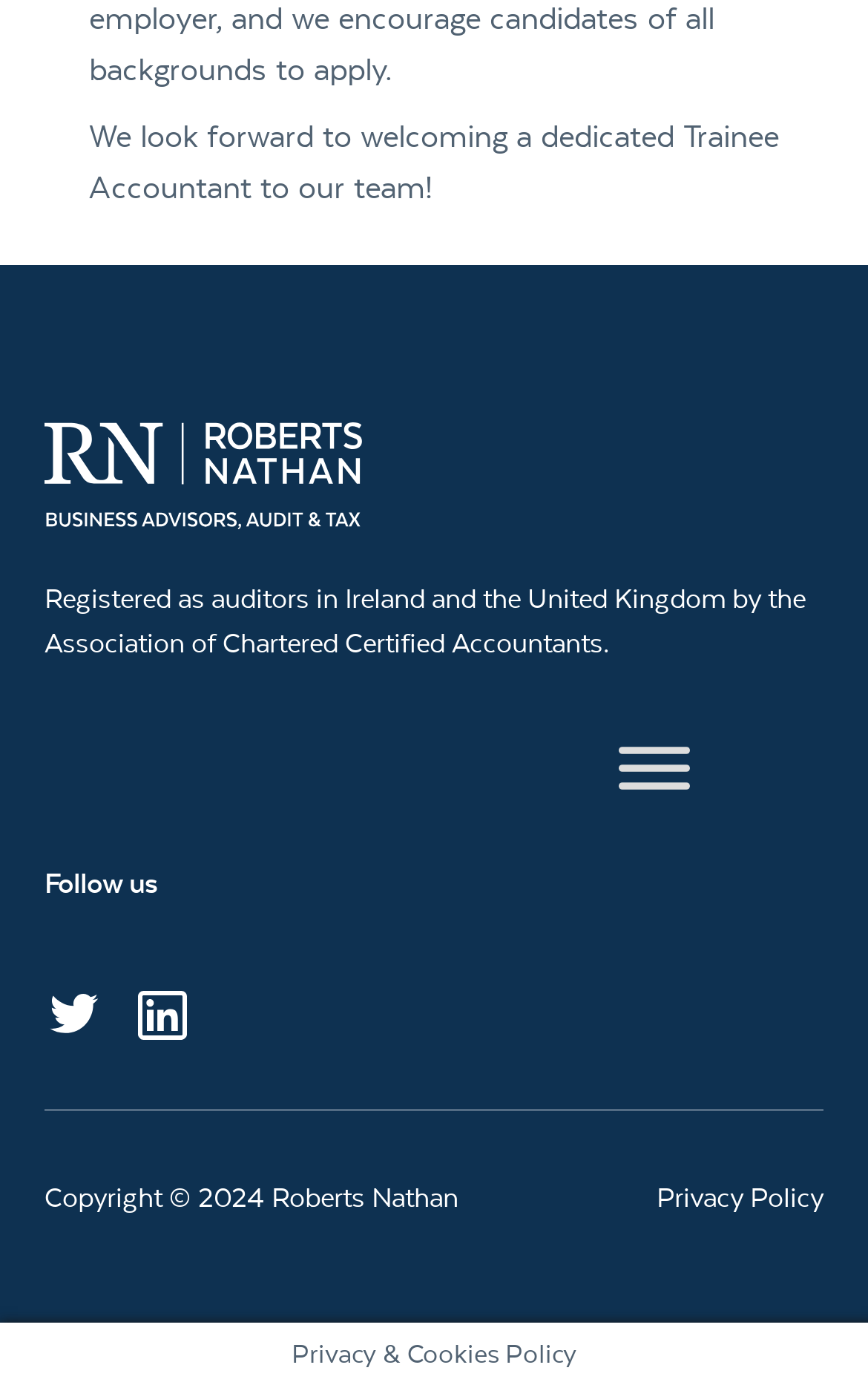Bounding box coordinates are specified in the format (top-left x, top-left y, bottom-right x, bottom-right y). All values are floating point numbers bounded between 0 and 1. Please provide the bounding box coordinate of the region this sentence describes: Privacy Policy

[0.756, 0.851, 0.949, 0.882]